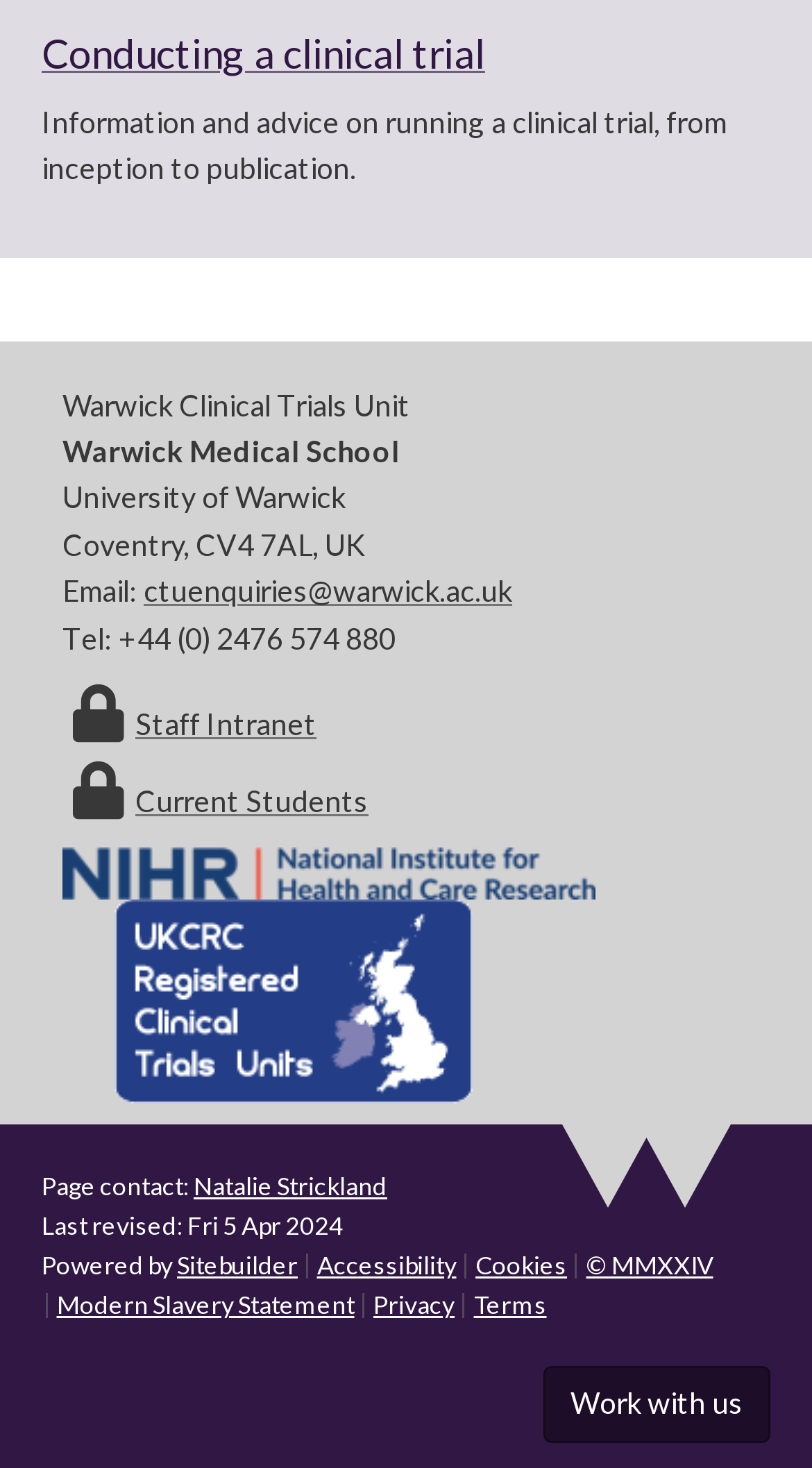Based on the element description "Accessibility", predict the bounding box coordinates of the UI element.

[0.39, 0.851, 0.562, 0.873]